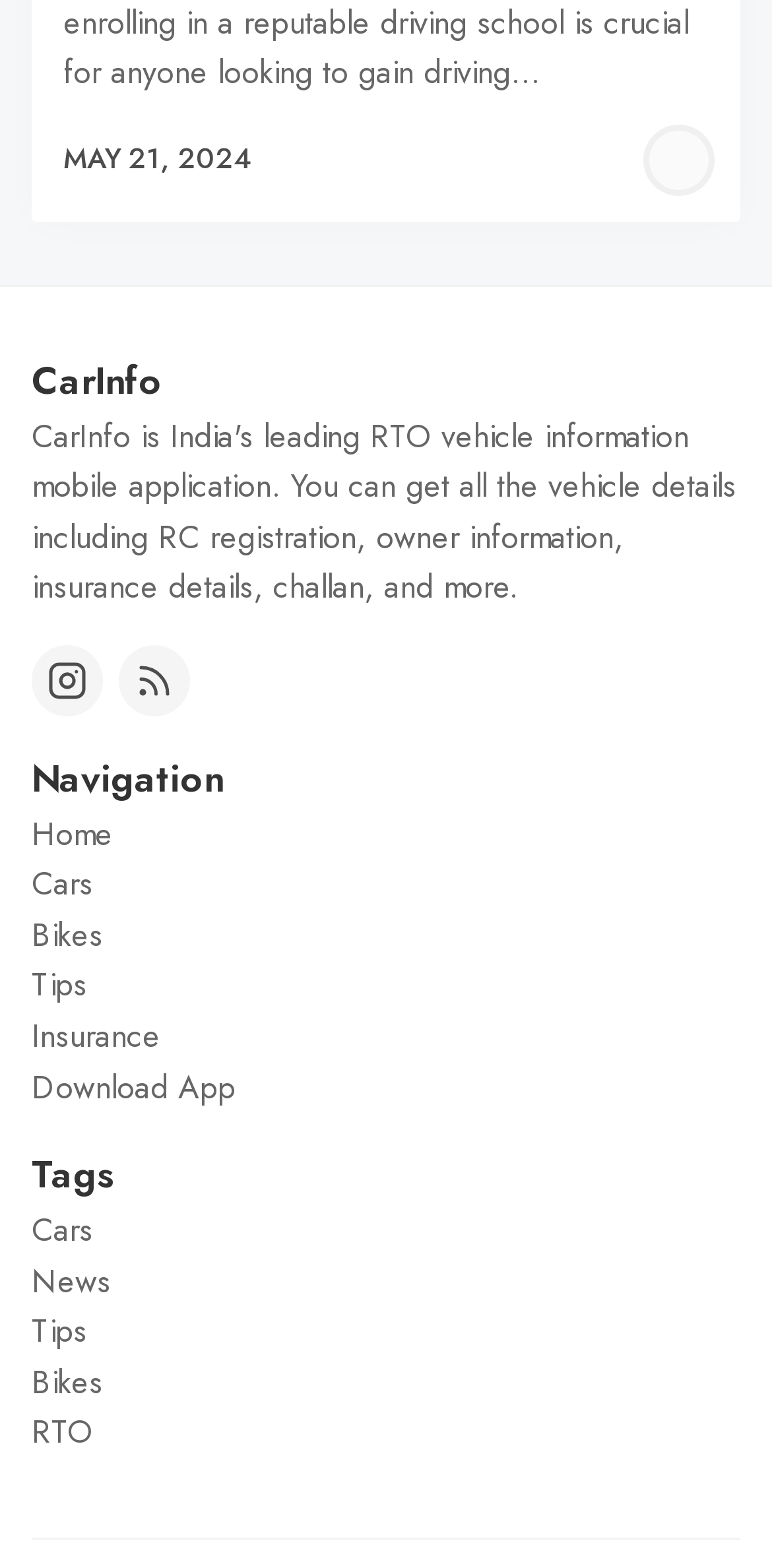Identify the bounding box coordinates necessary to click and complete the given instruction: "download the app".

[0.041, 0.679, 0.305, 0.708]